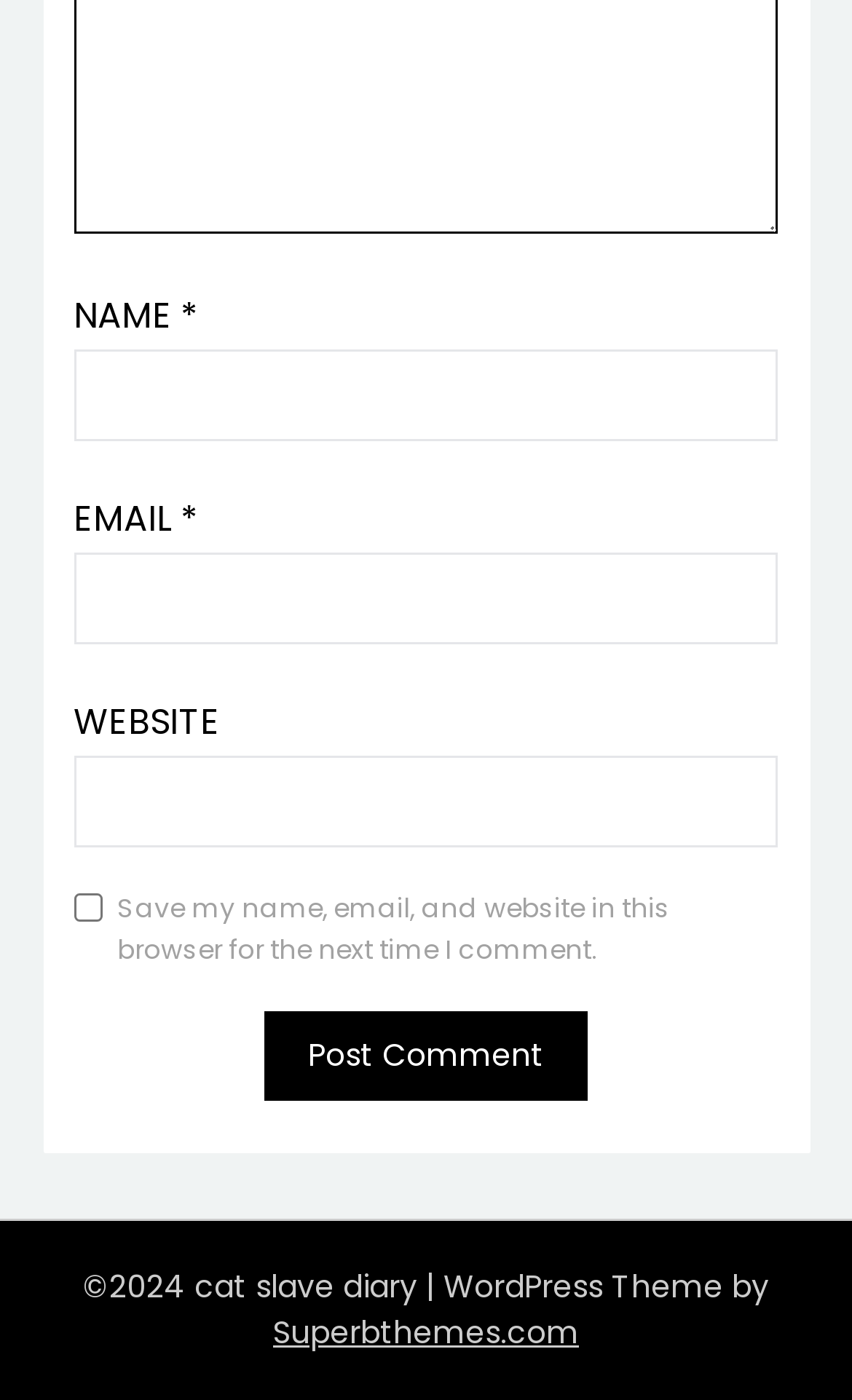Is the website text box required?
From the image, respond using a single word or phrase.

Yes